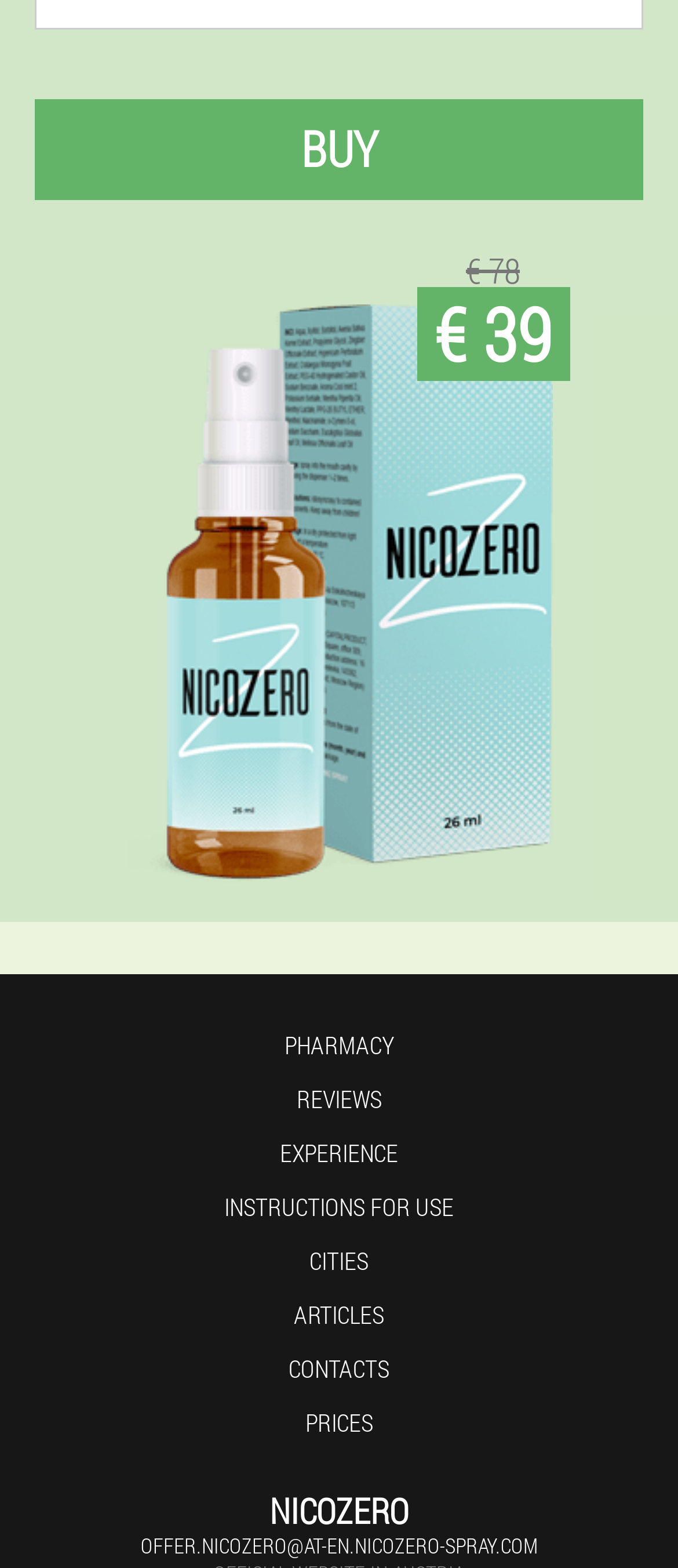Please locate the clickable area by providing the bounding box coordinates to follow this instruction: "Check the PRICES".

[0.45, 0.896, 0.55, 0.917]